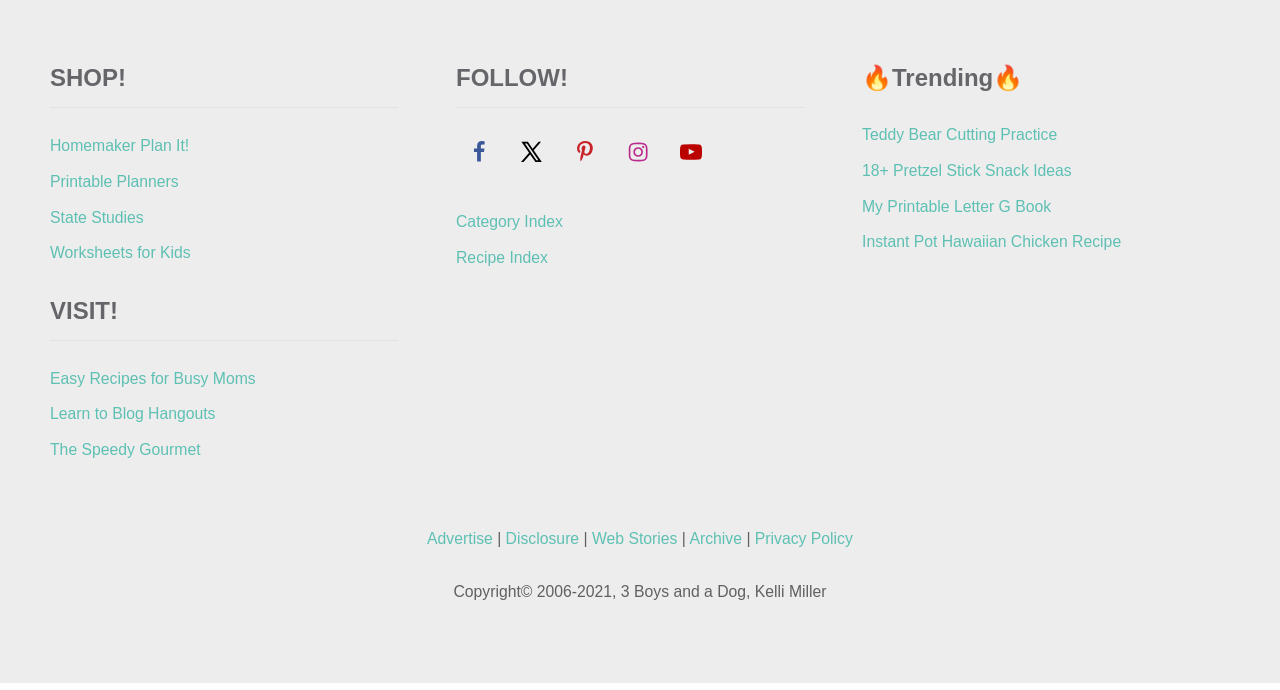What is the purpose of the 'Category Index' link?
Please give a detailed and thorough answer to the question, covering all relevant points.

The presence of a 'Category Index' link suggests that the website has a large amount of content that needs to be organized. This link likely provides a way to categorize and access different types of content on the website.